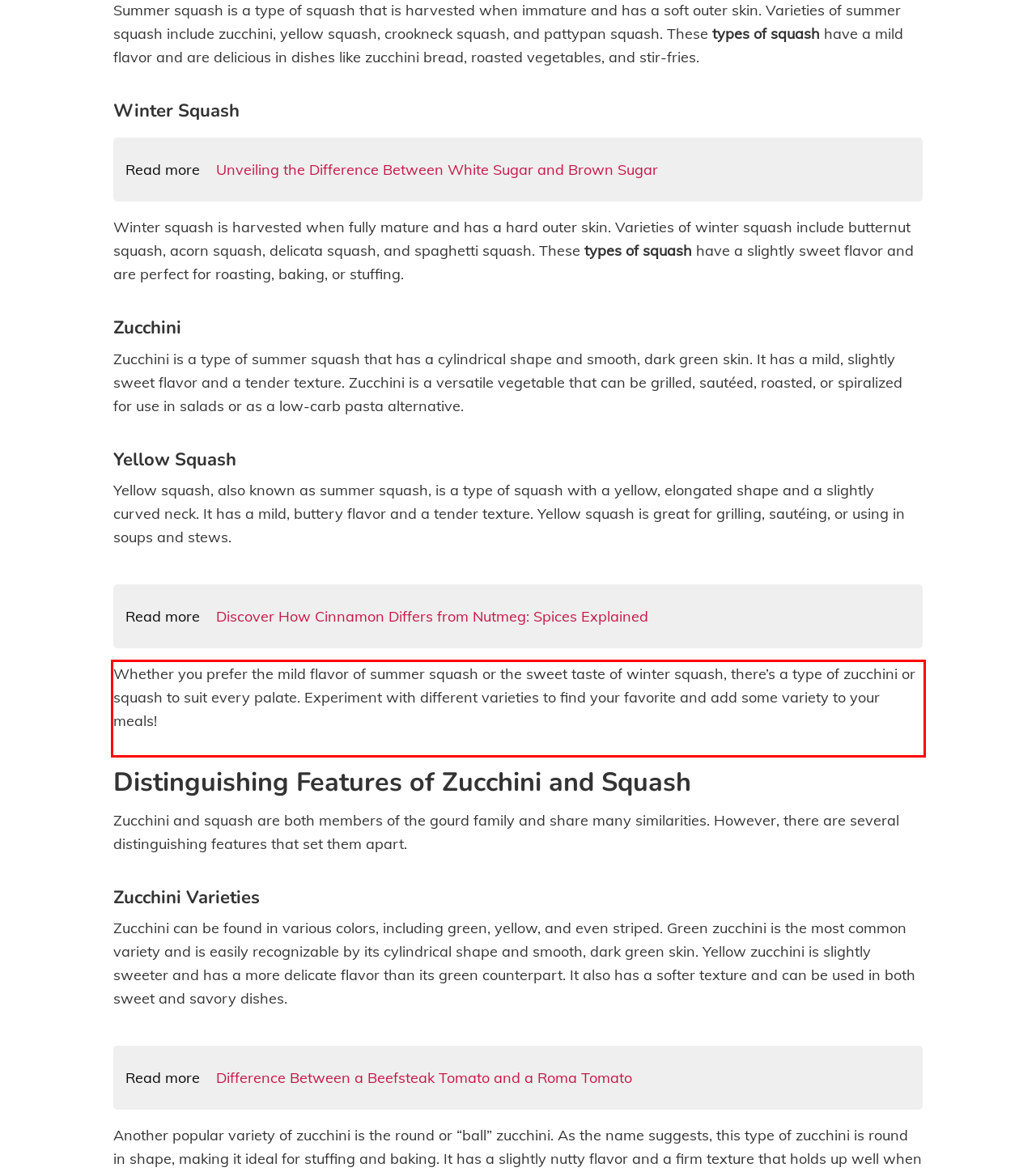Using the webpage screenshot, recognize and capture the text within the red bounding box.

Whether you prefer the mild flavor of summer squash or the sweet taste of winter squash, there’s a type of zucchini or squash to suit every palate. Experiment with different varieties to find your favorite and add some variety to your meals!